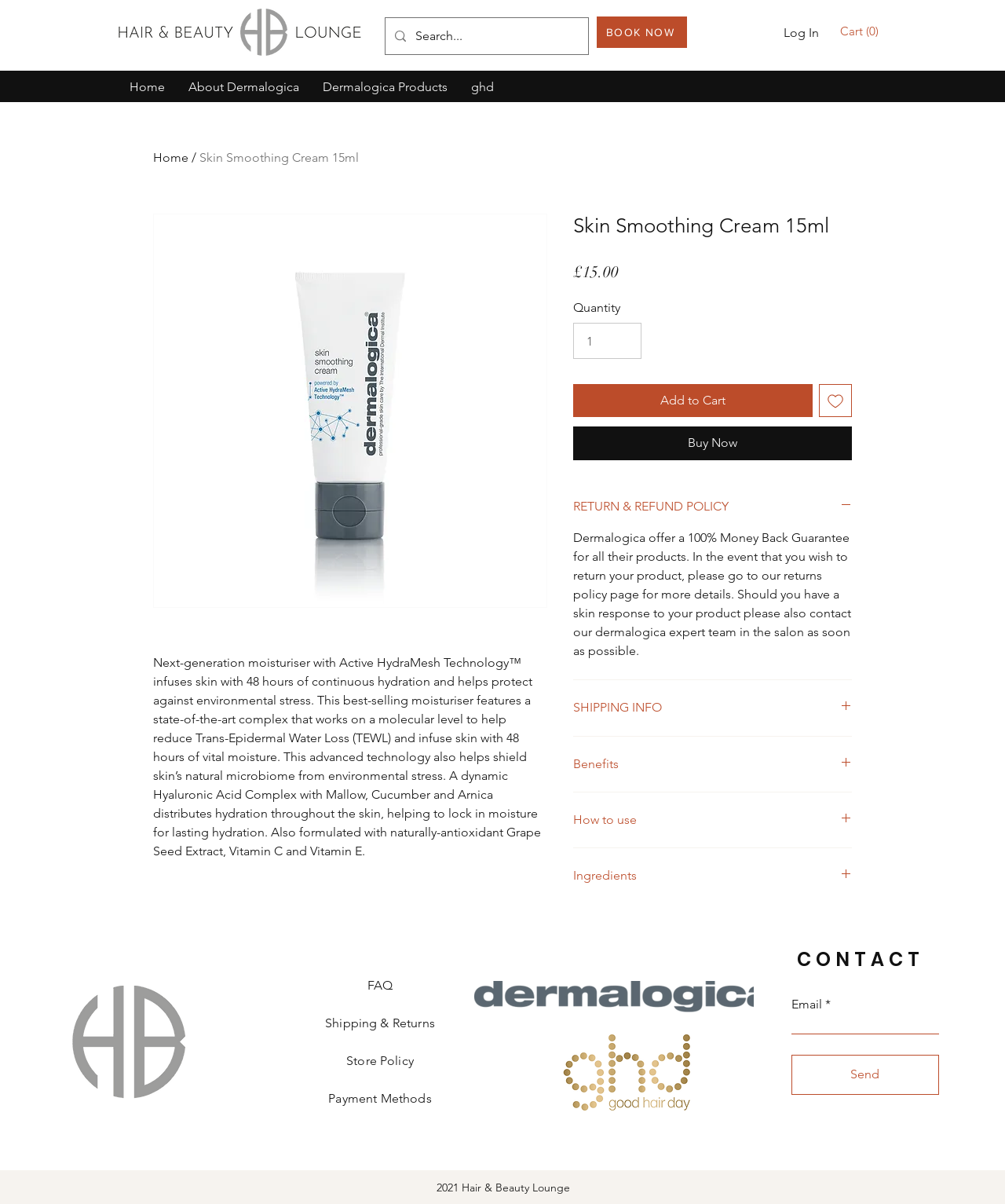Your task is to extract the text of the main heading from the webpage.

Skin Smoothing Cream 15ml